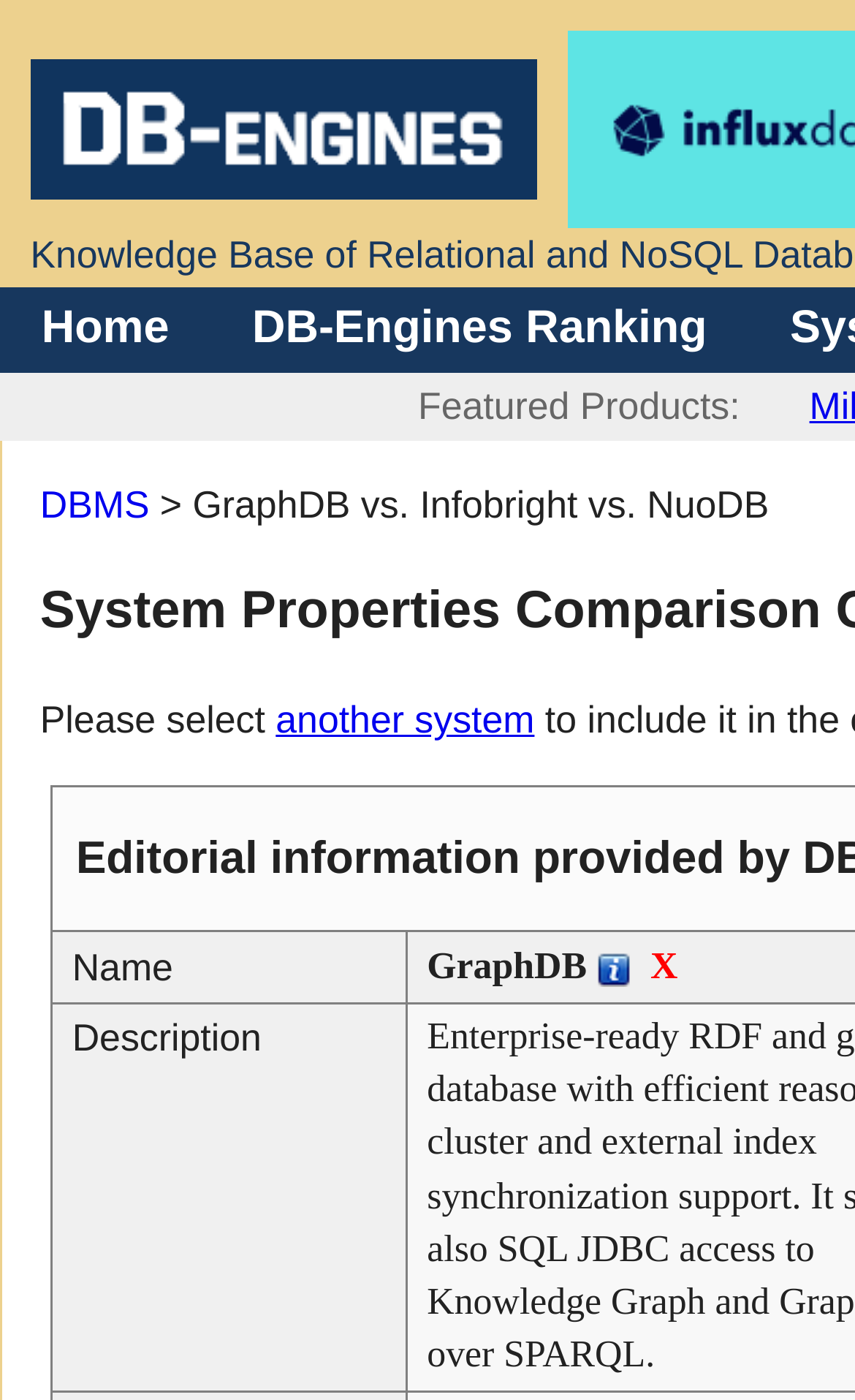Find and extract the text of the primary heading on the webpage.

System Properties Comparison GraphDB vs. Infobright vs. NuoDB